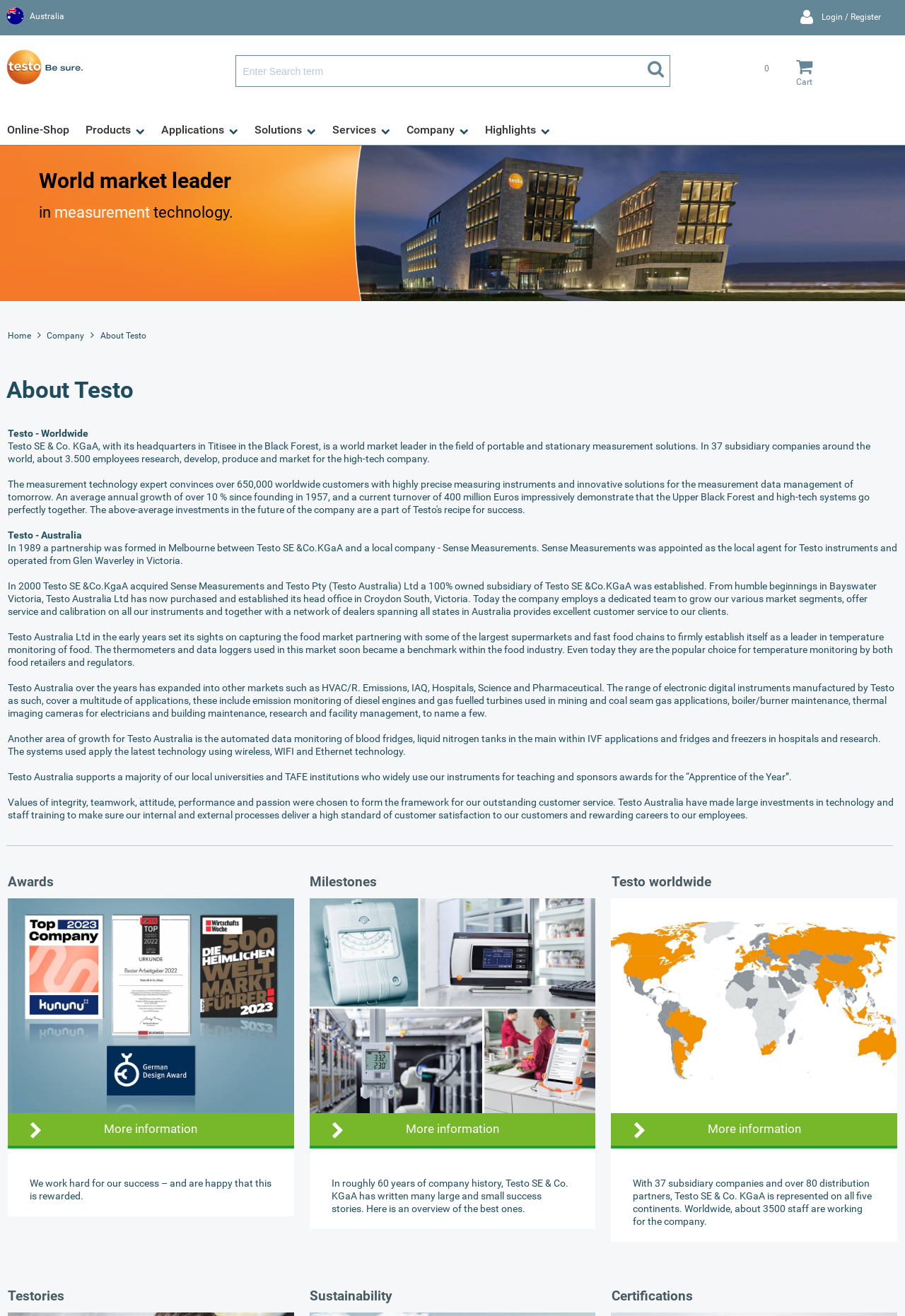What is the number of employees working for Testo worldwide?
Examine the screenshot and reply with a single word or phrase.

About 3500